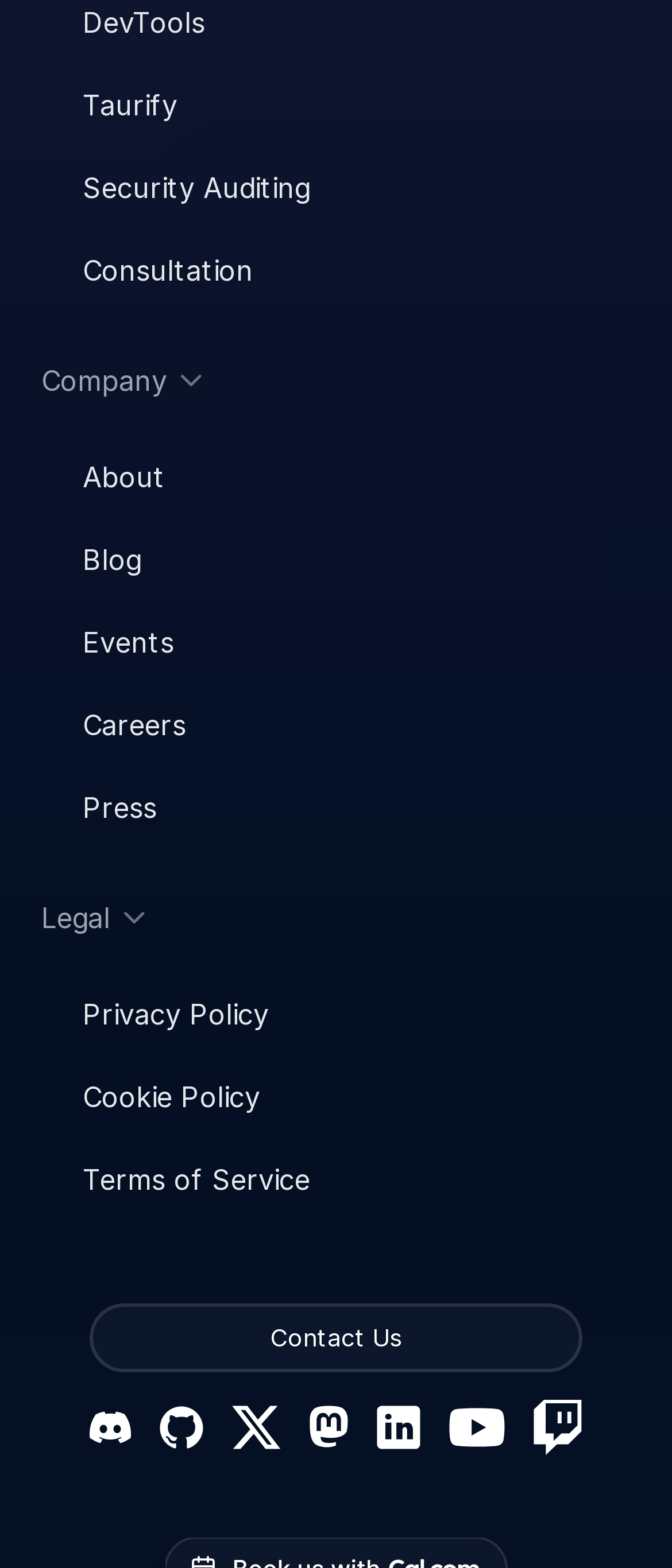Locate the bounding box coordinates of the element that should be clicked to execute the following instruction: "Contact Us".

[0.133, 0.831, 0.867, 0.875]